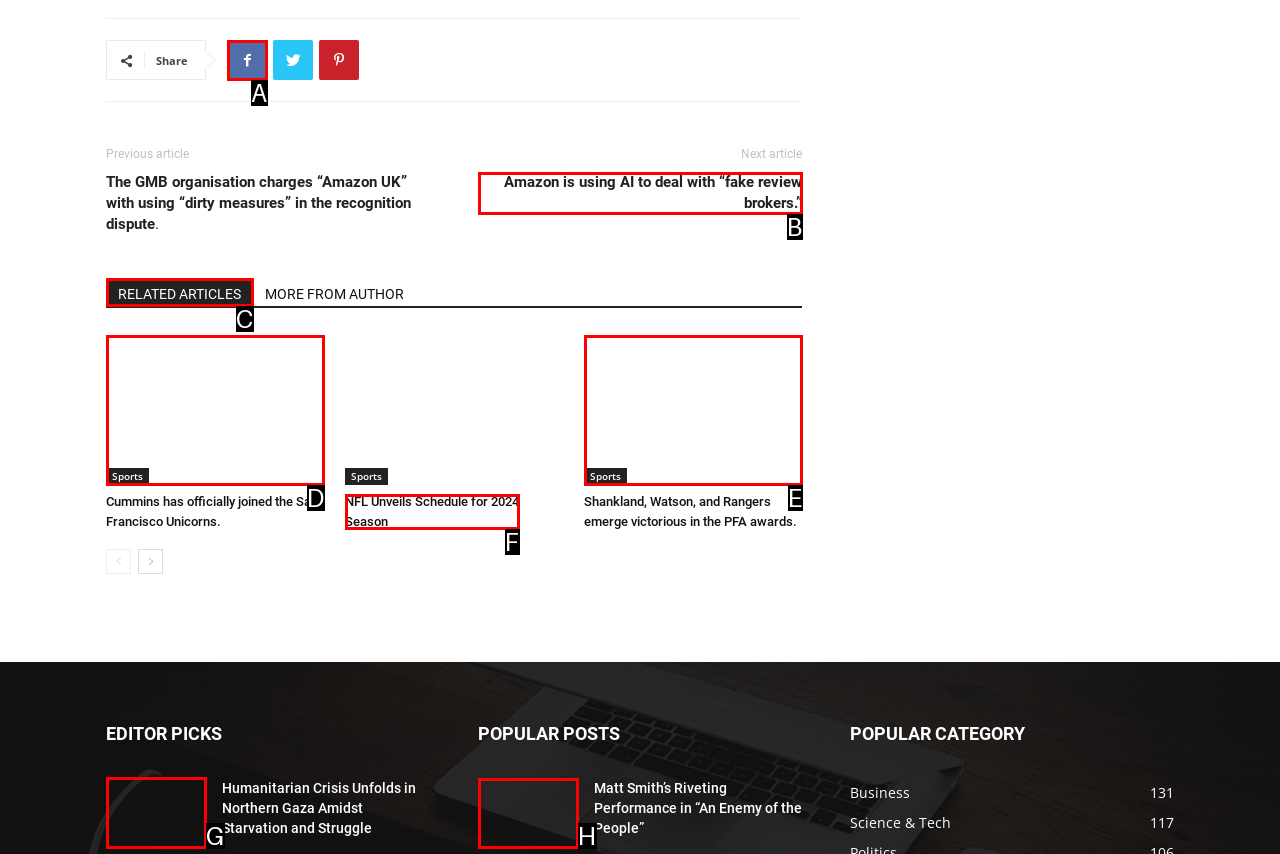Identify which lettered option completes the task: Read the article 'Humanitarian Crisis Unfolds in Northern Gaza Amidst Starvation and Struggle'. Provide the letter of the correct choice.

G